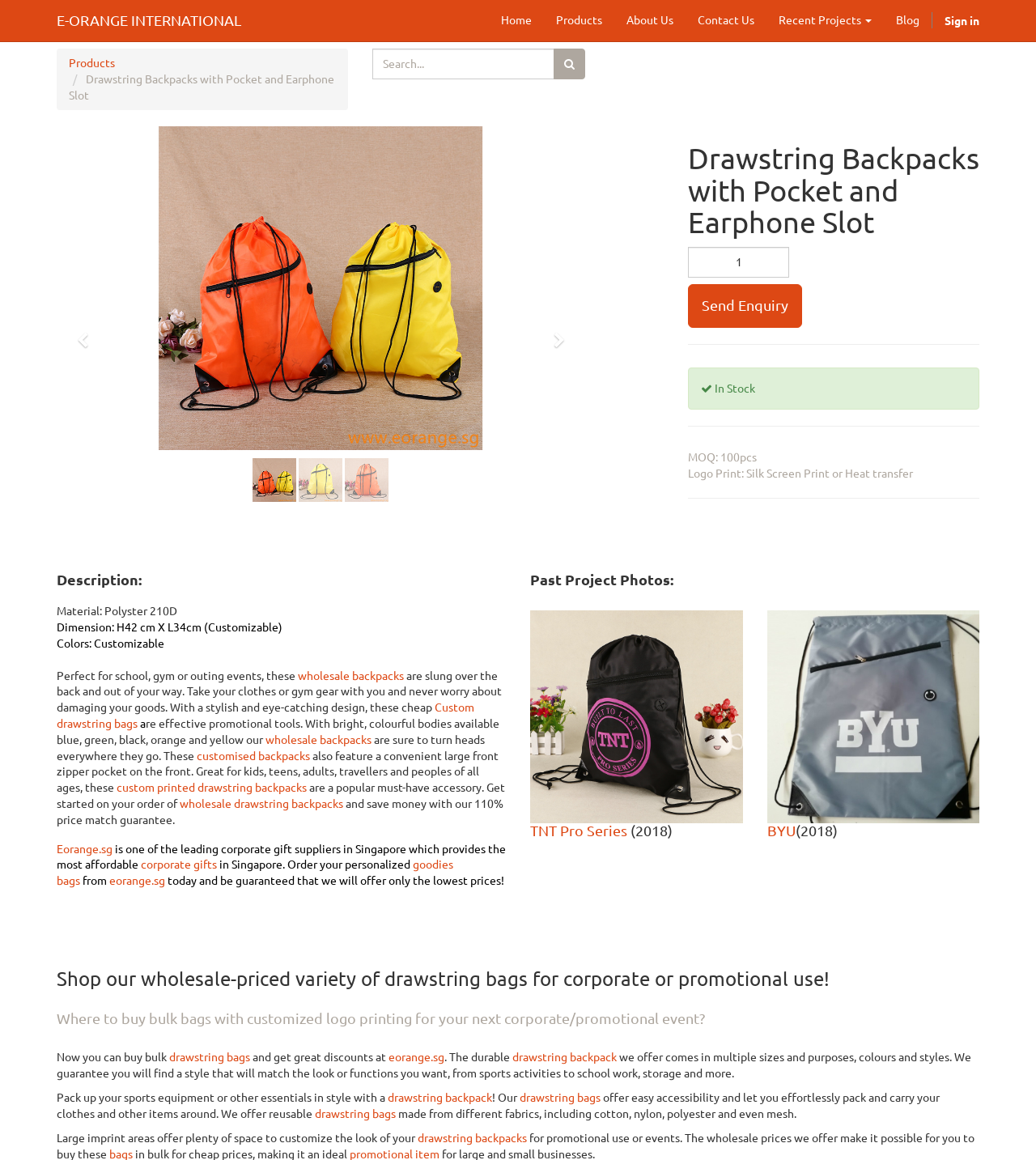What is the minimum order quantity for customized drawstring backpacks?
Please use the visual content to give a single word or phrase answer.

100pcs